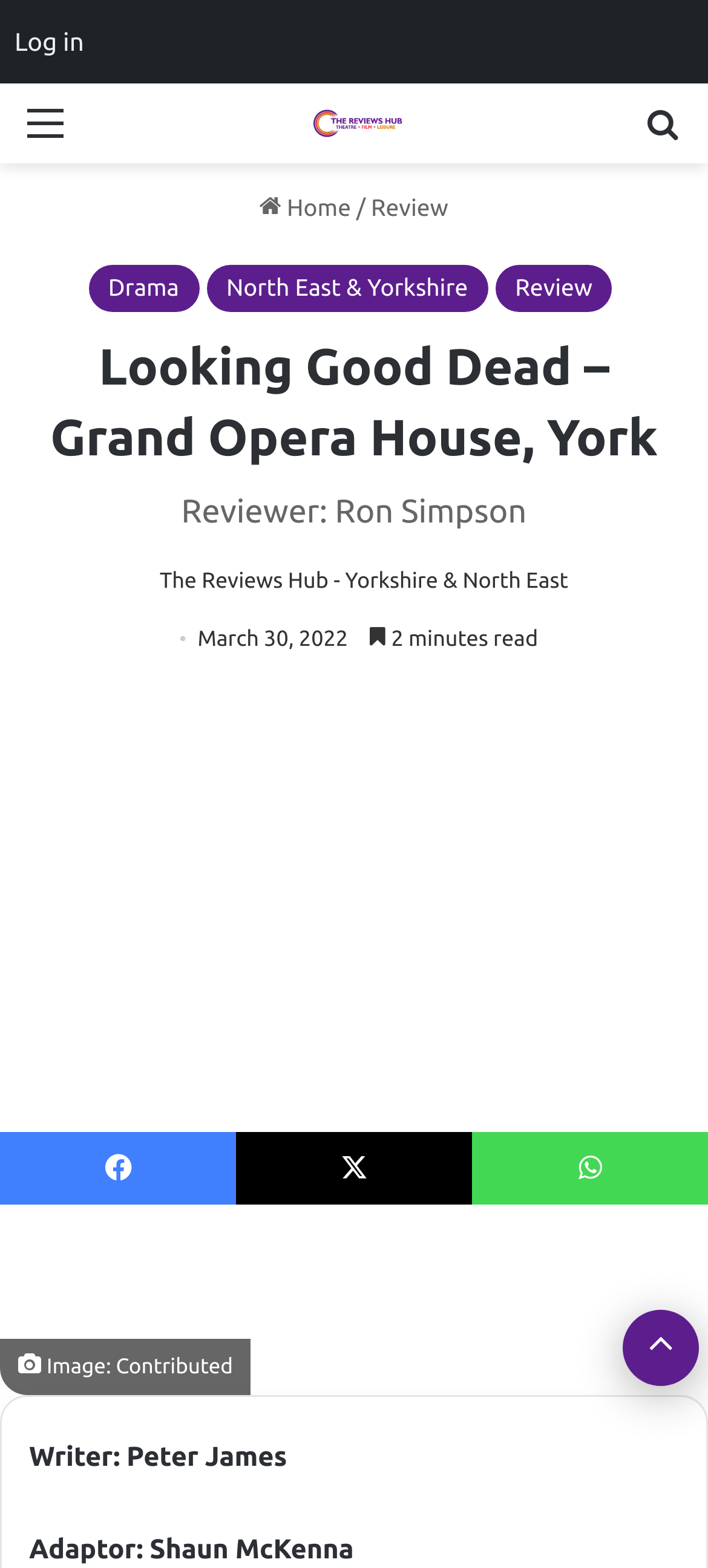Determine the heading of the webpage and extract its text content.

Looking Good Dead – Grand Opera House, York